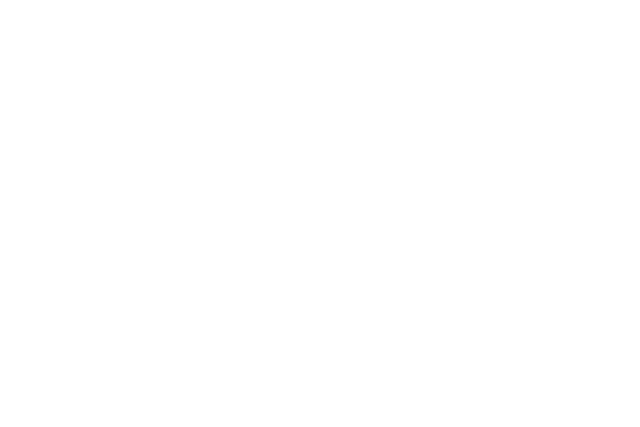Please examine the image and answer the question with a detailed explanation:
What is the significance of the dual high-rise towers?

According to the caption, the dual high-rise towers above the station symbolize innovation in urban planning and the increasing prominence of high-speed rail in modern transportation, highlighting the significance of the towers.